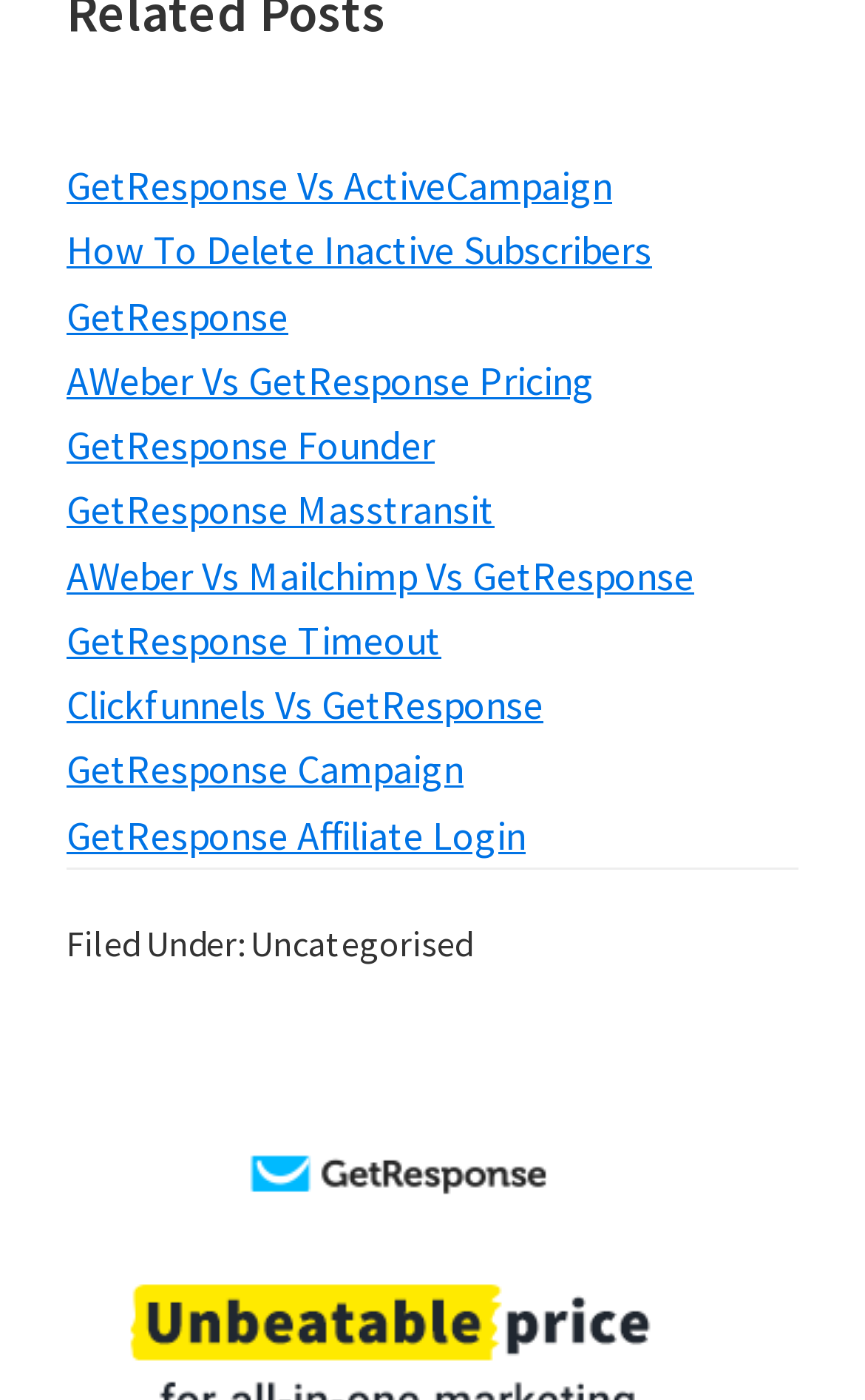Kindly provide the bounding box coordinates of the section you need to click on to fulfill the given instruction: "View GetResponse Founder".

[0.077, 0.3, 0.503, 0.336]